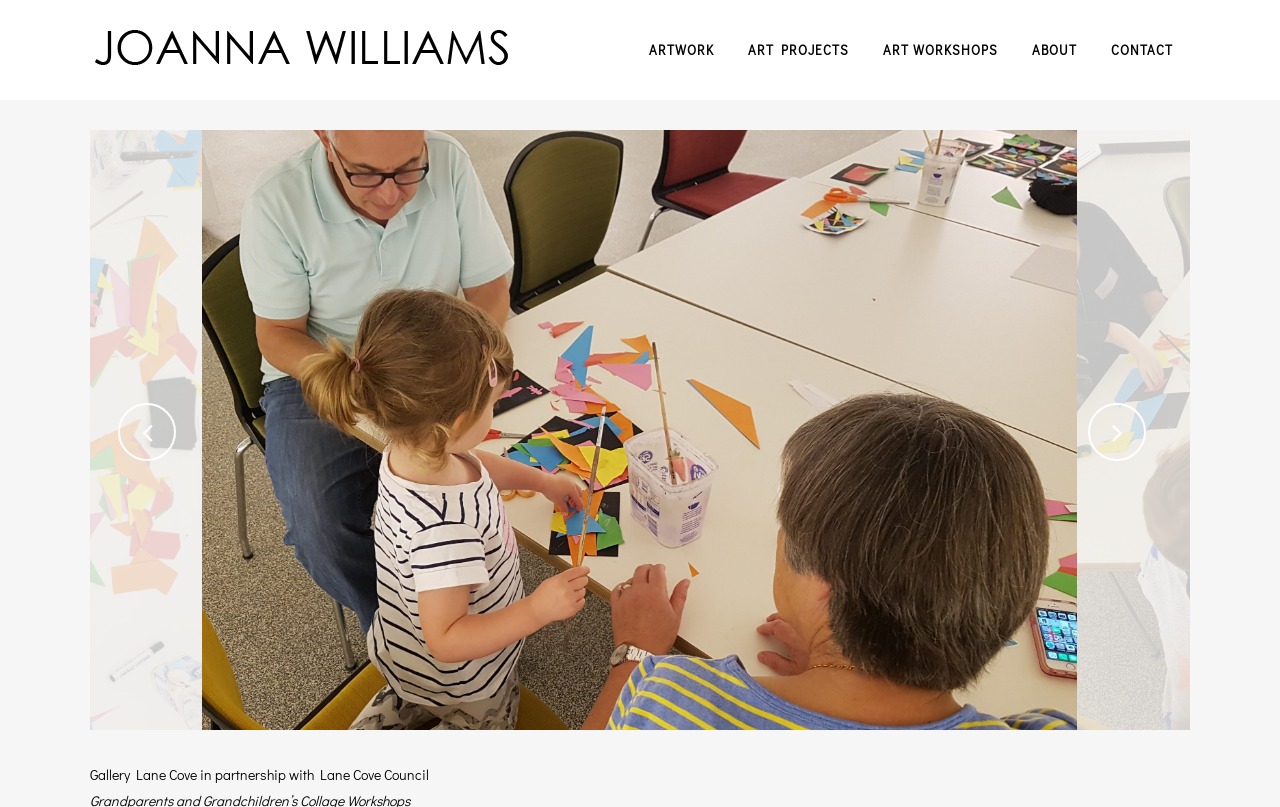From the webpage screenshot, predict the bounding box of the UI element that matches this description: "Art Workshops".

[0.677, 0.0, 0.793, 0.124]